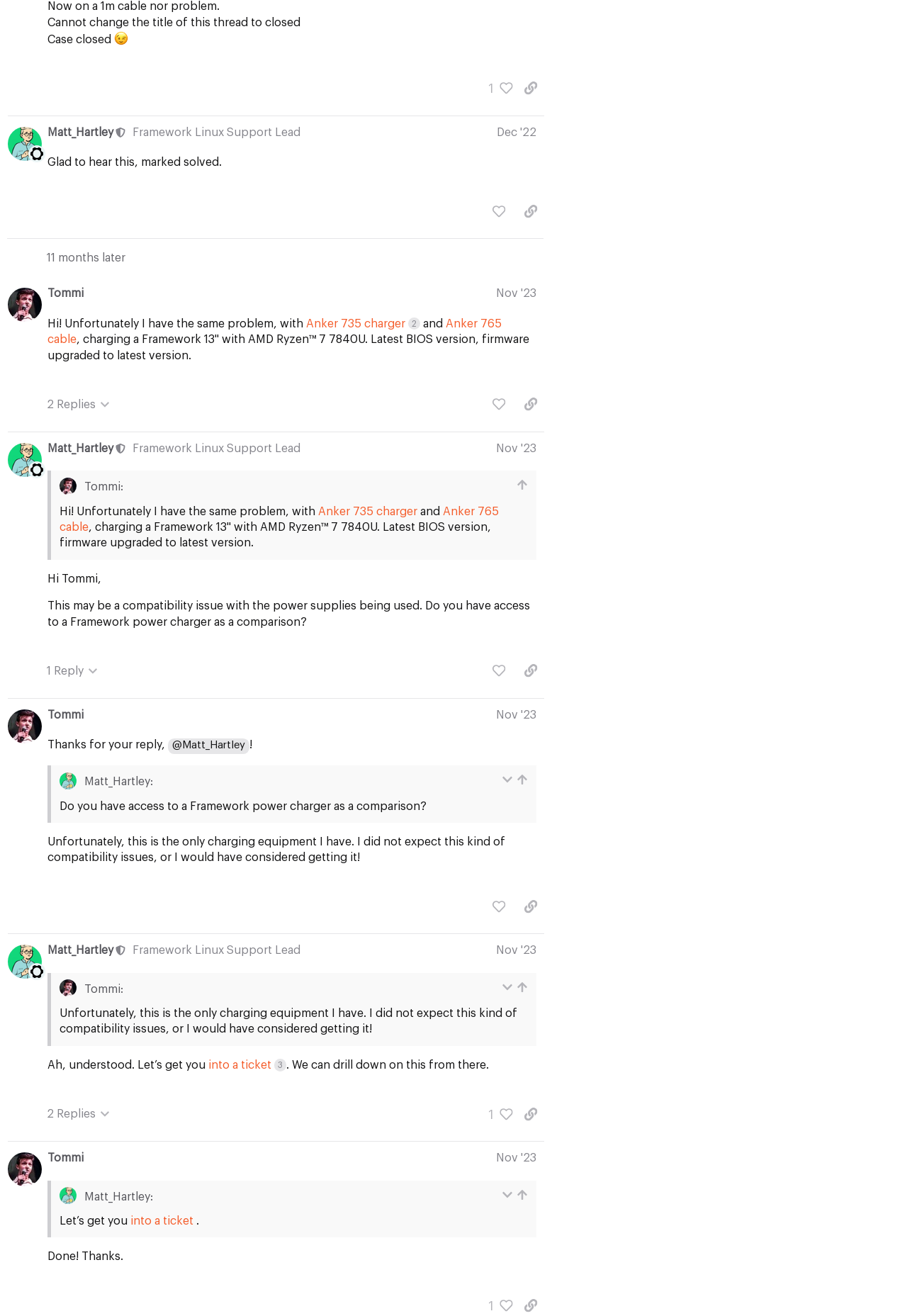Based on the element description: "Anker 765 cable", identify the UI element and provide its bounding box coordinates. Use four float numbers between 0 and 1, [left, top, right, bottom].

[0.066, 0.384, 0.55, 0.405]